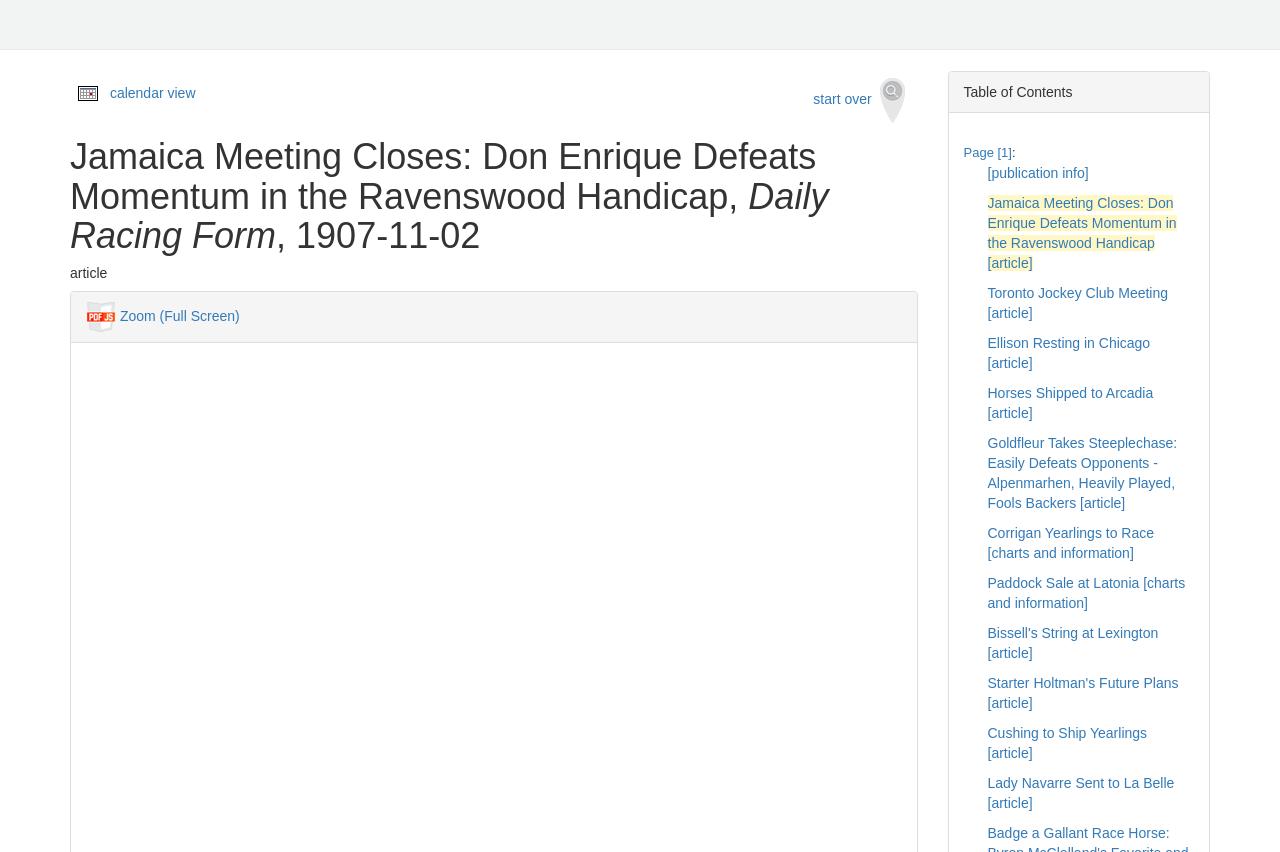What is the function of the search icon?
Give a one-word or short phrase answer based on the image.

To search